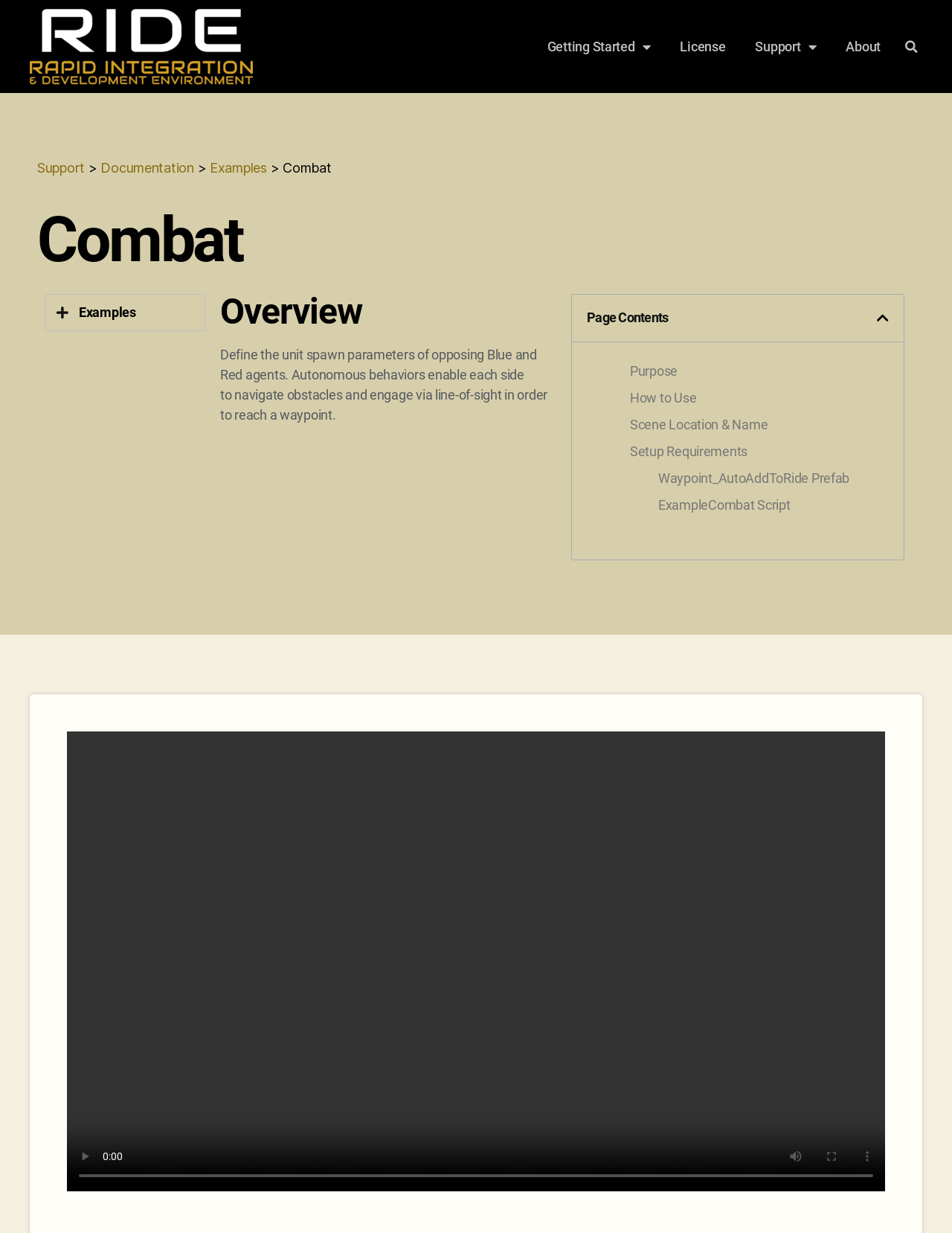What is the purpose of the 'Search' button?
Could you answer the question with a detailed and thorough explanation?

The 'Search' button is likely to allow users to search for specific content, documentation, or examples within the RIDE platform, as it is a common convention in many websites to have a search function that helps users find relevant information.